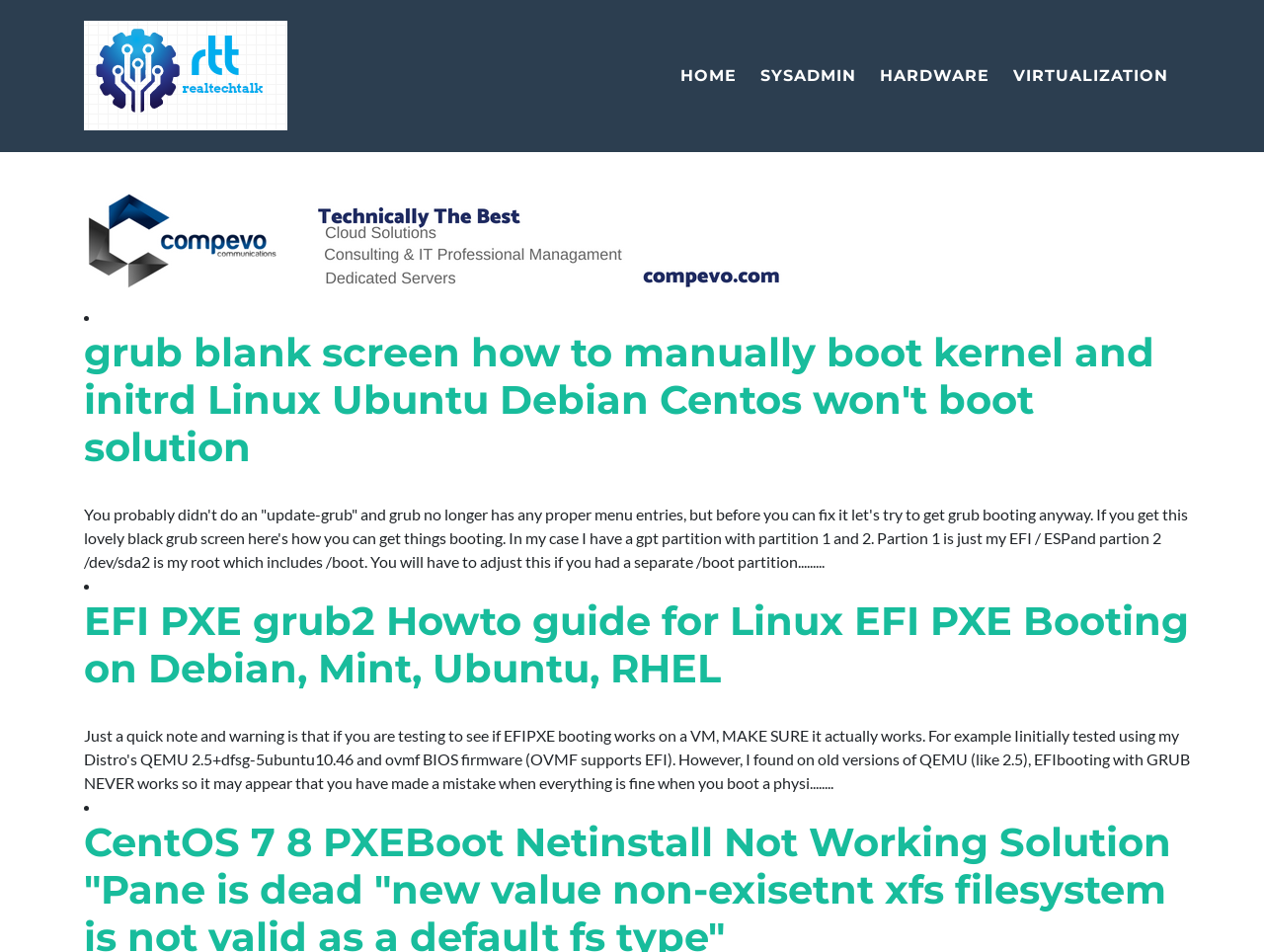Determine the bounding box for the UI element described here: "Virtualization".

[0.795, 0.067, 0.93, 0.108]